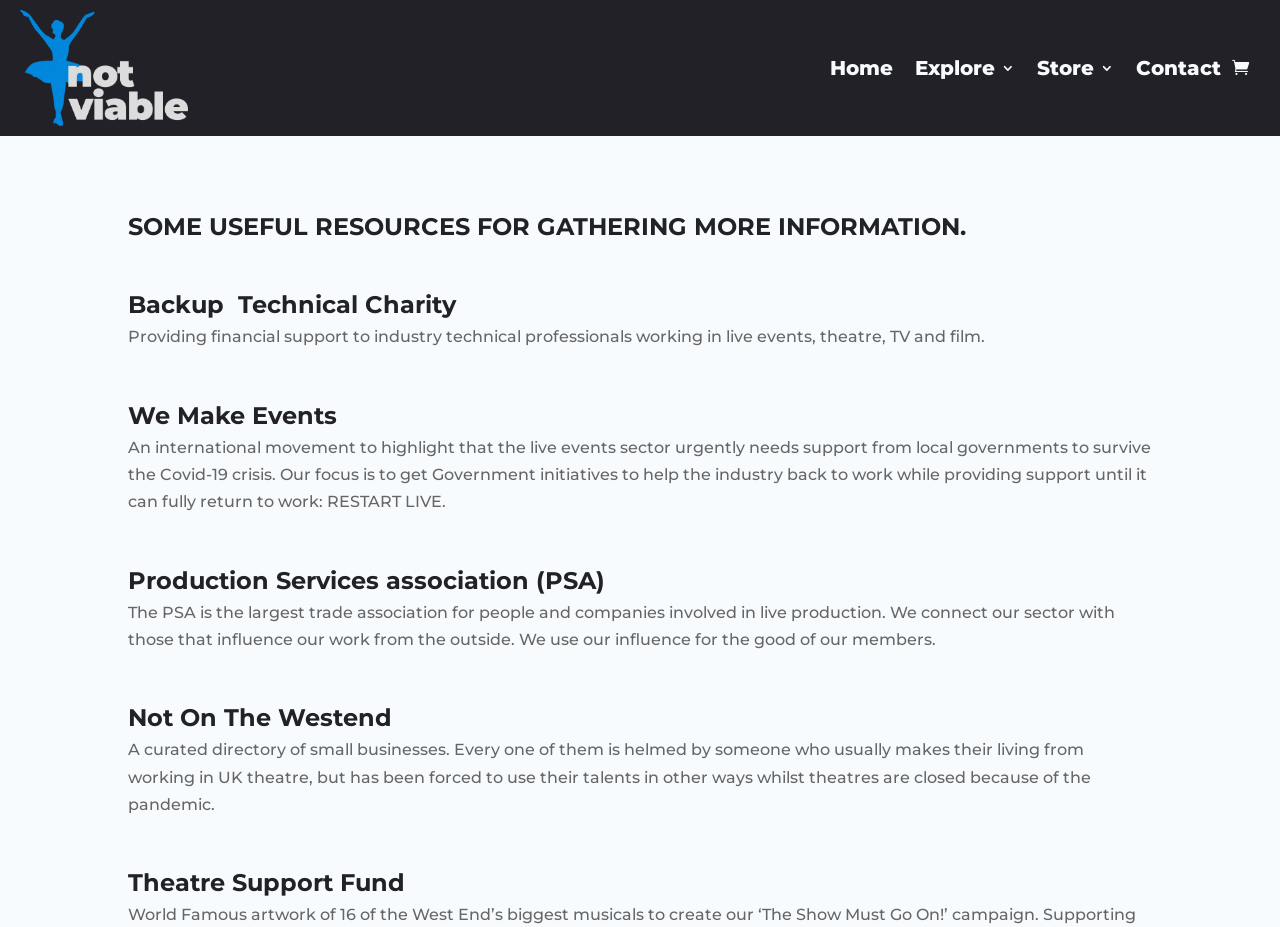What is the name of the website?
Based on the image, provide a one-word or brief-phrase response.

NotViable